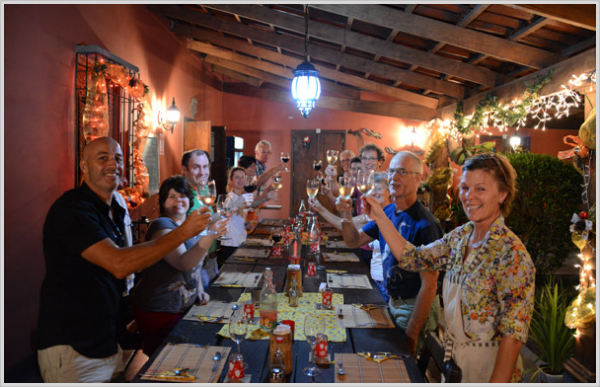What is hanging from the ceiling?
Using the information from the image, provide a comprehensive answer to the question.

The caption describes the decorations in the dining scene, and it specifically mentions a stylish lantern hanging from the ceiling, which adds to the warm ambiance of the setting.